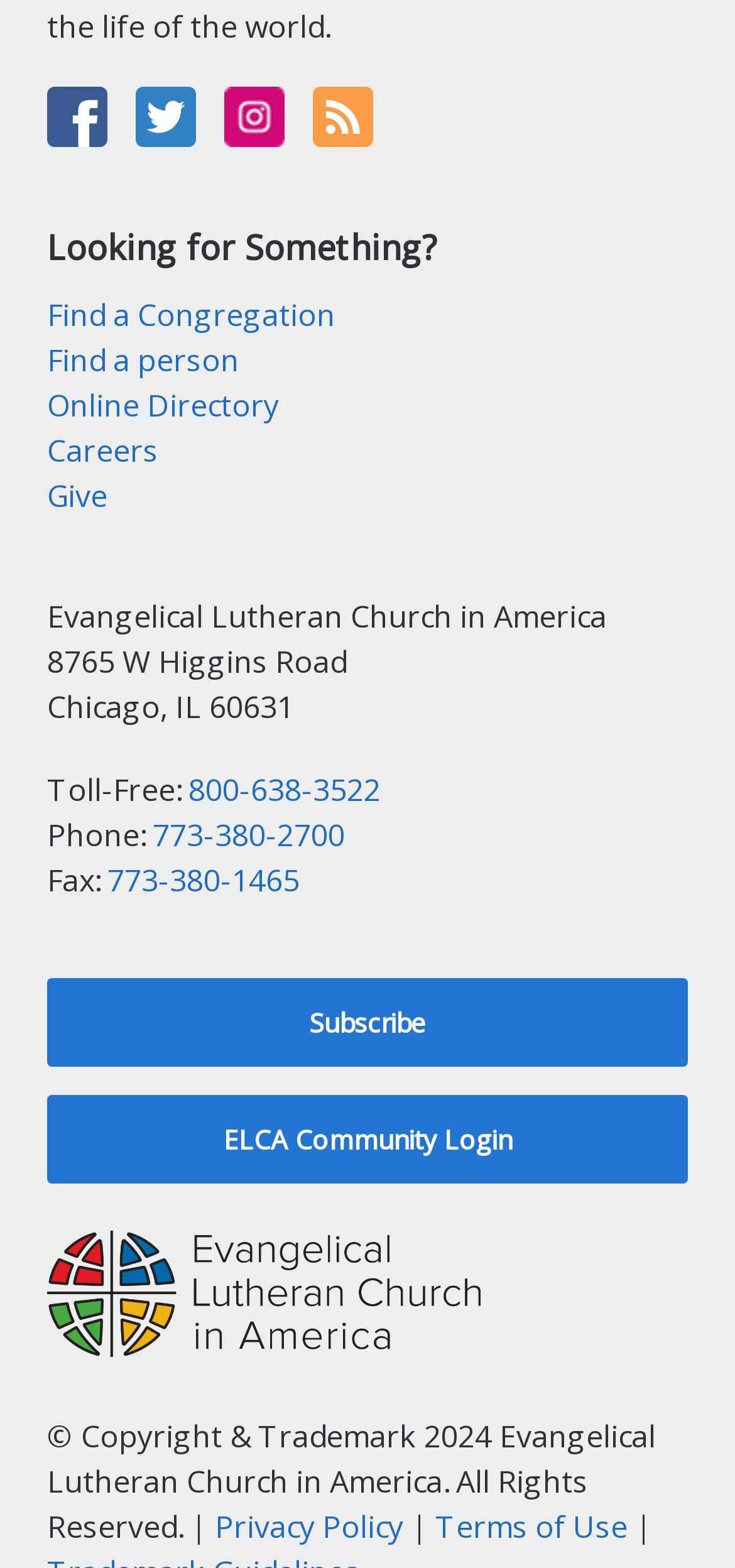Based on the element description "773-380-2700", predict the bounding box coordinates of the UI element.

[0.208, 0.519, 0.469, 0.545]